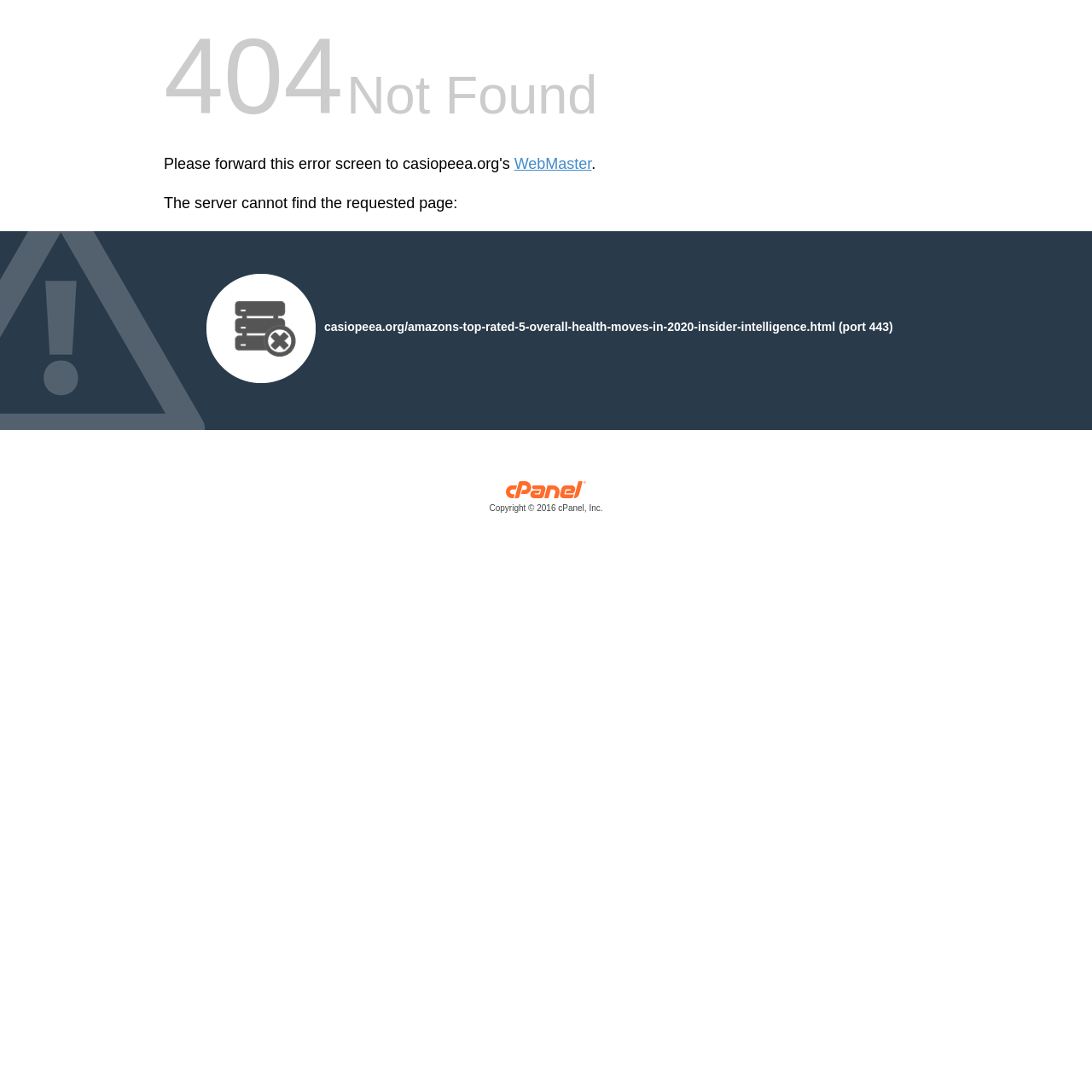Determine the bounding box of the UI component based on this description: "WebMaster". The bounding box coordinates should be four float values between 0 and 1, i.e., [left, top, right, bottom].

[0.471, 0.142, 0.542, 0.158]